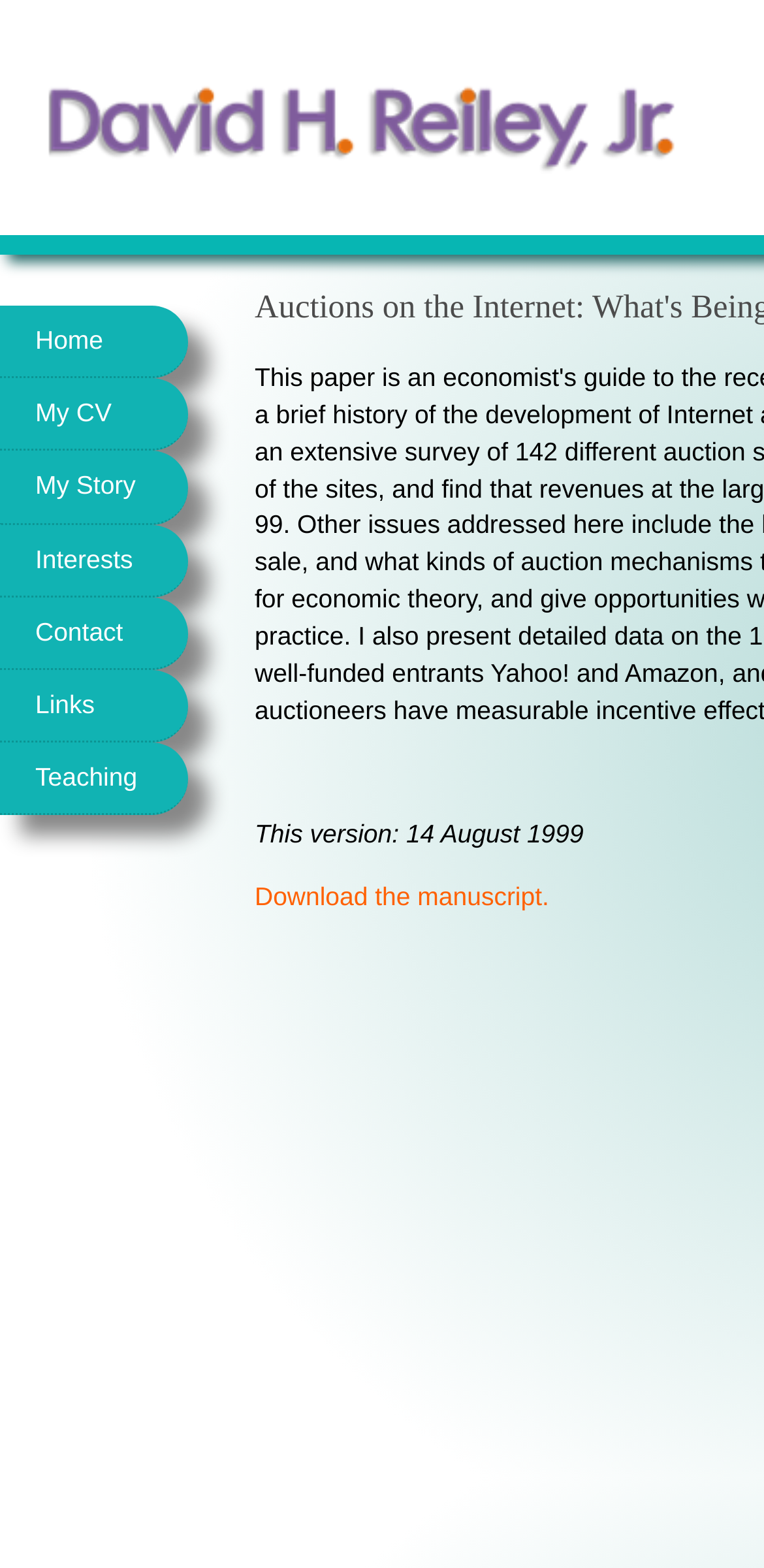Could you locate the bounding box coordinates for the section that should be clicked to accomplish this task: "view teaching resources".

[0.0, 0.474, 0.246, 0.52]